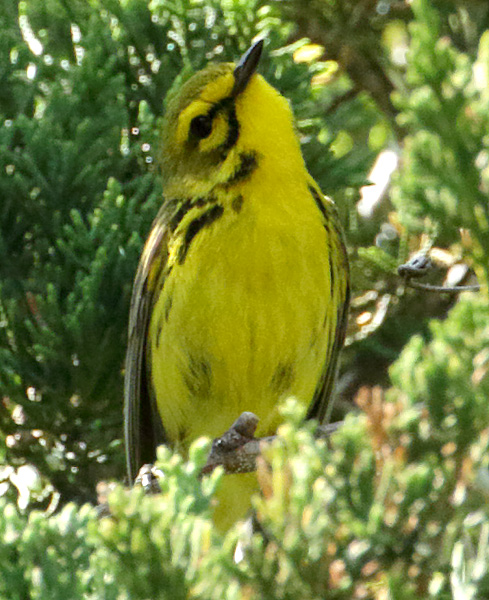What is the bird's posture in the image?
Examine the webpage screenshot and provide an in-depth answer to the question.

The caption describes the bird's posture as 'subtle' with its 'head tilted slightly', indicating that the Prairie Warbler is depicted in a gentle and attentive pose.